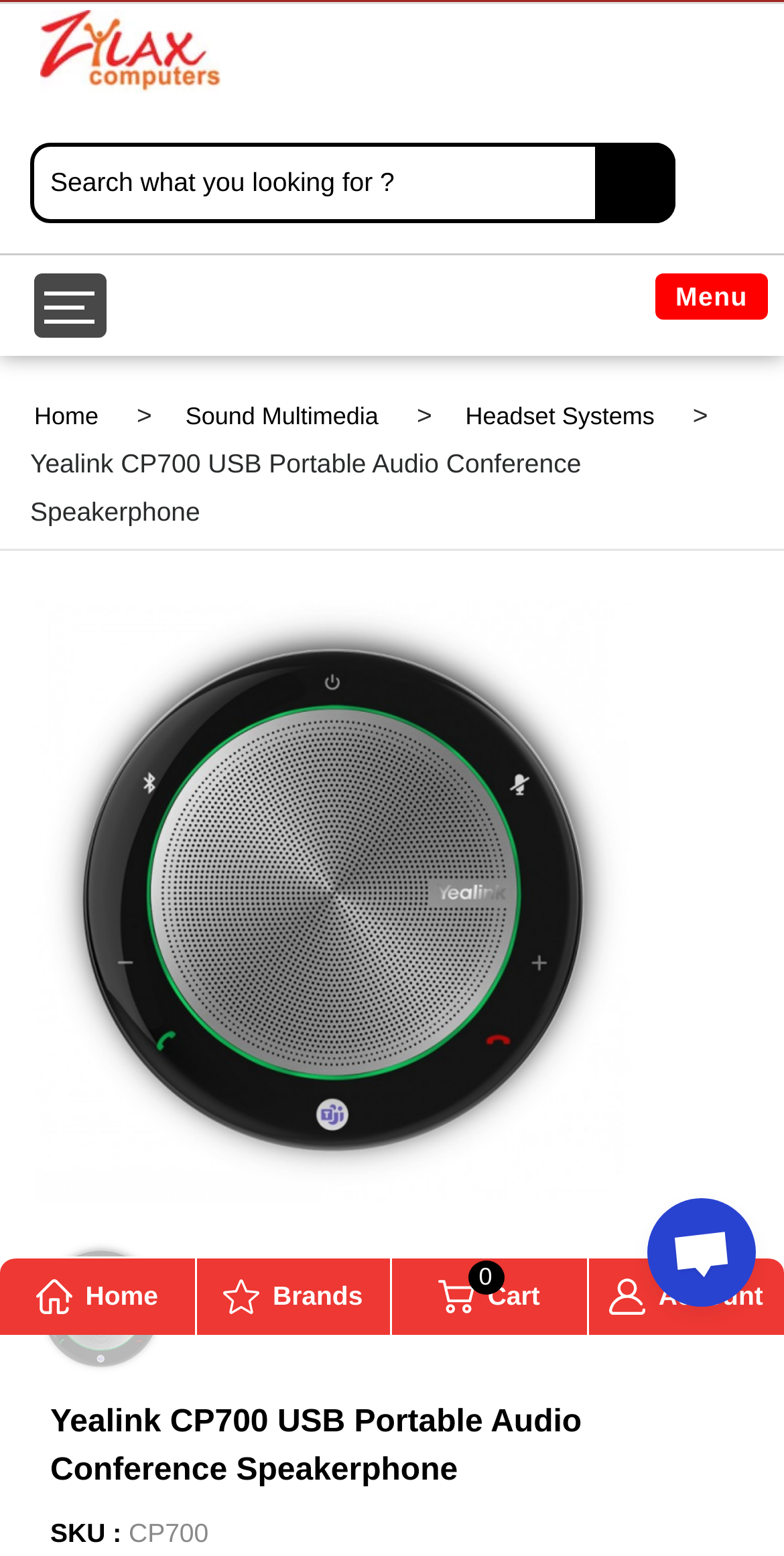Identify the bounding box coordinates for the element you need to click to achieve the following task: "Browse Sound Multimedia products". Provide the bounding box coordinates as four float numbers between 0 and 1, in the form [left, top, right, bottom].

[0.236, 0.259, 0.483, 0.277]